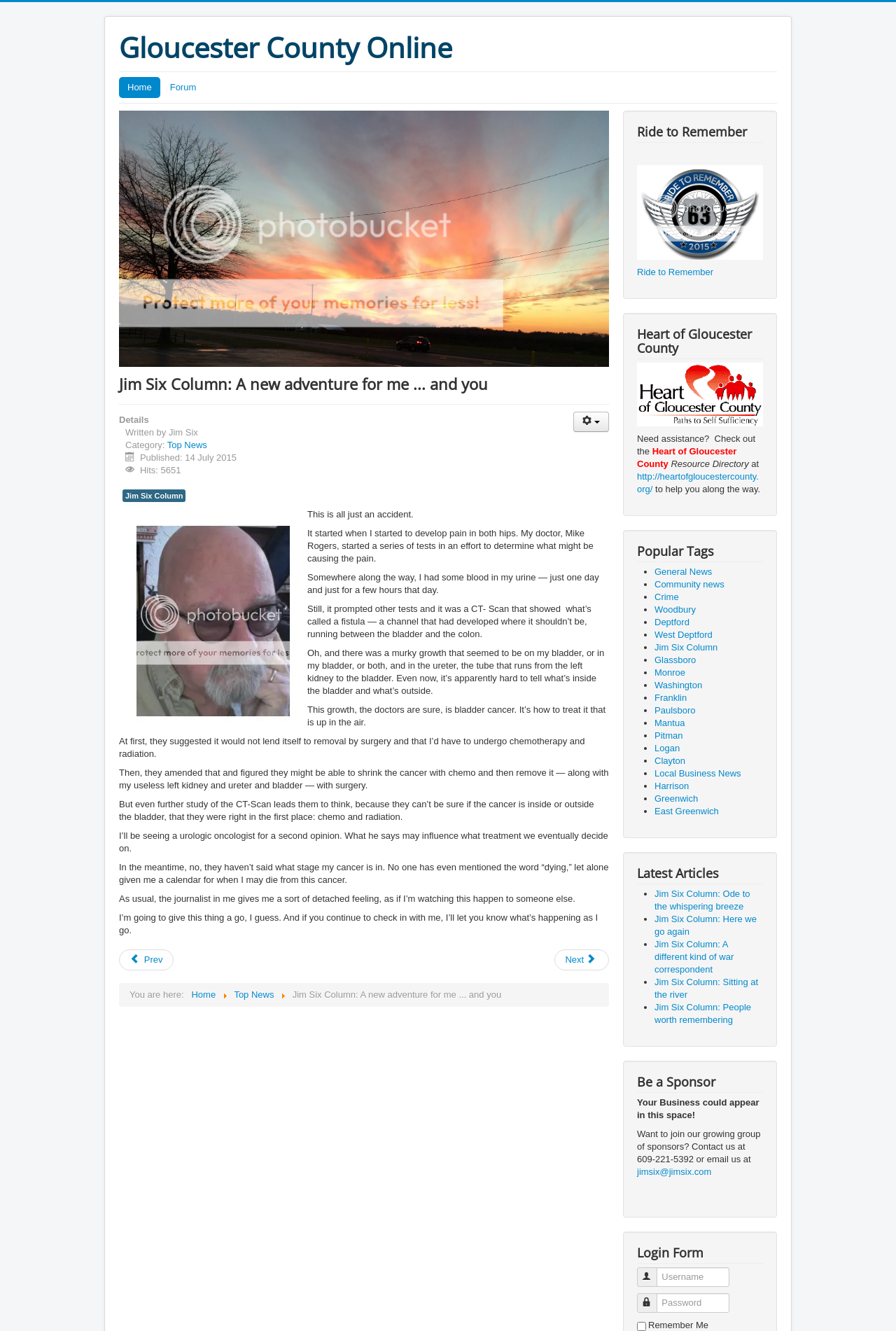What is the category of the article 'Jim Six Column: A new adventure for me... and you'?
Look at the image and answer the question with a single word or phrase.

Top News